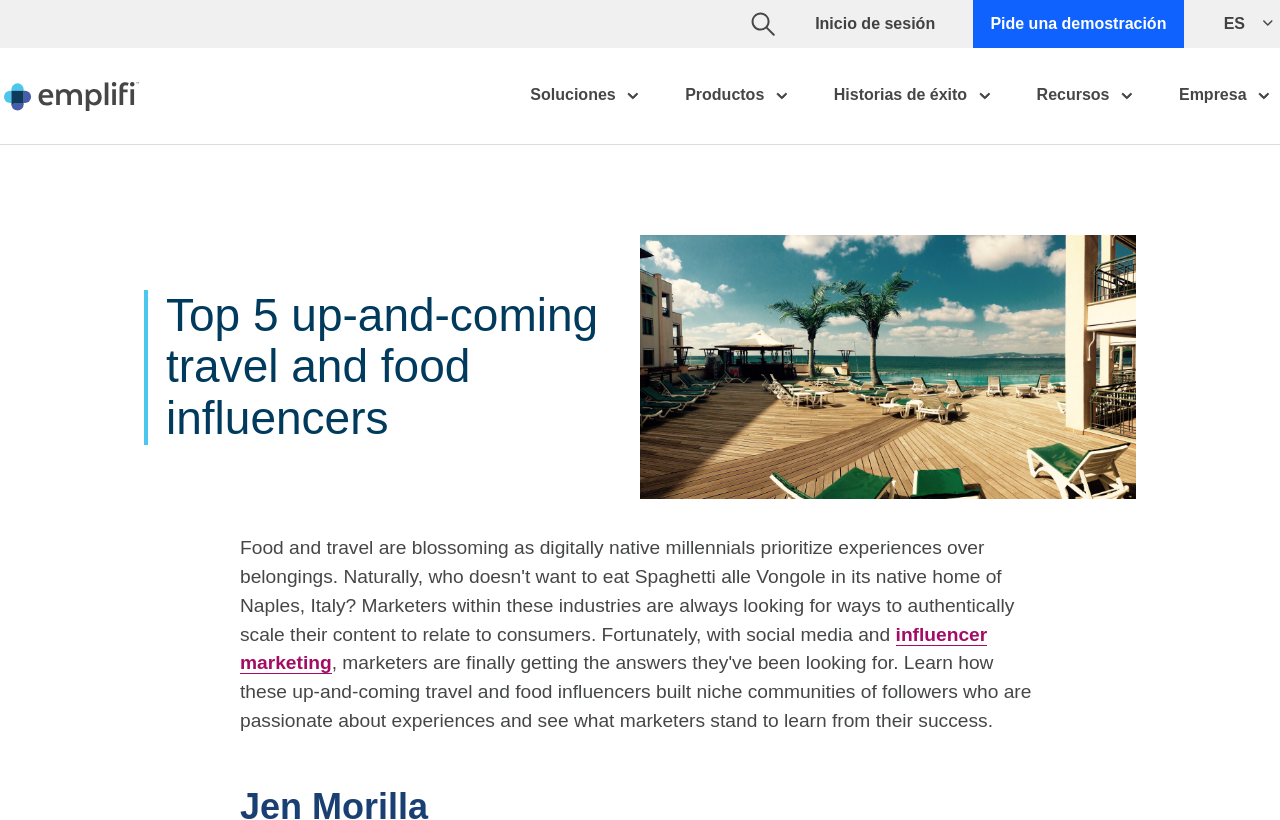Identify the bounding box coordinates for the region to click in order to carry out this instruction: "Learn more about Emplifi CX Cloud". Provide the coordinates using four float numbers between 0 and 1, formatted as [left, top, right, bottom].

[0.025, 0.391, 0.119, 0.421]